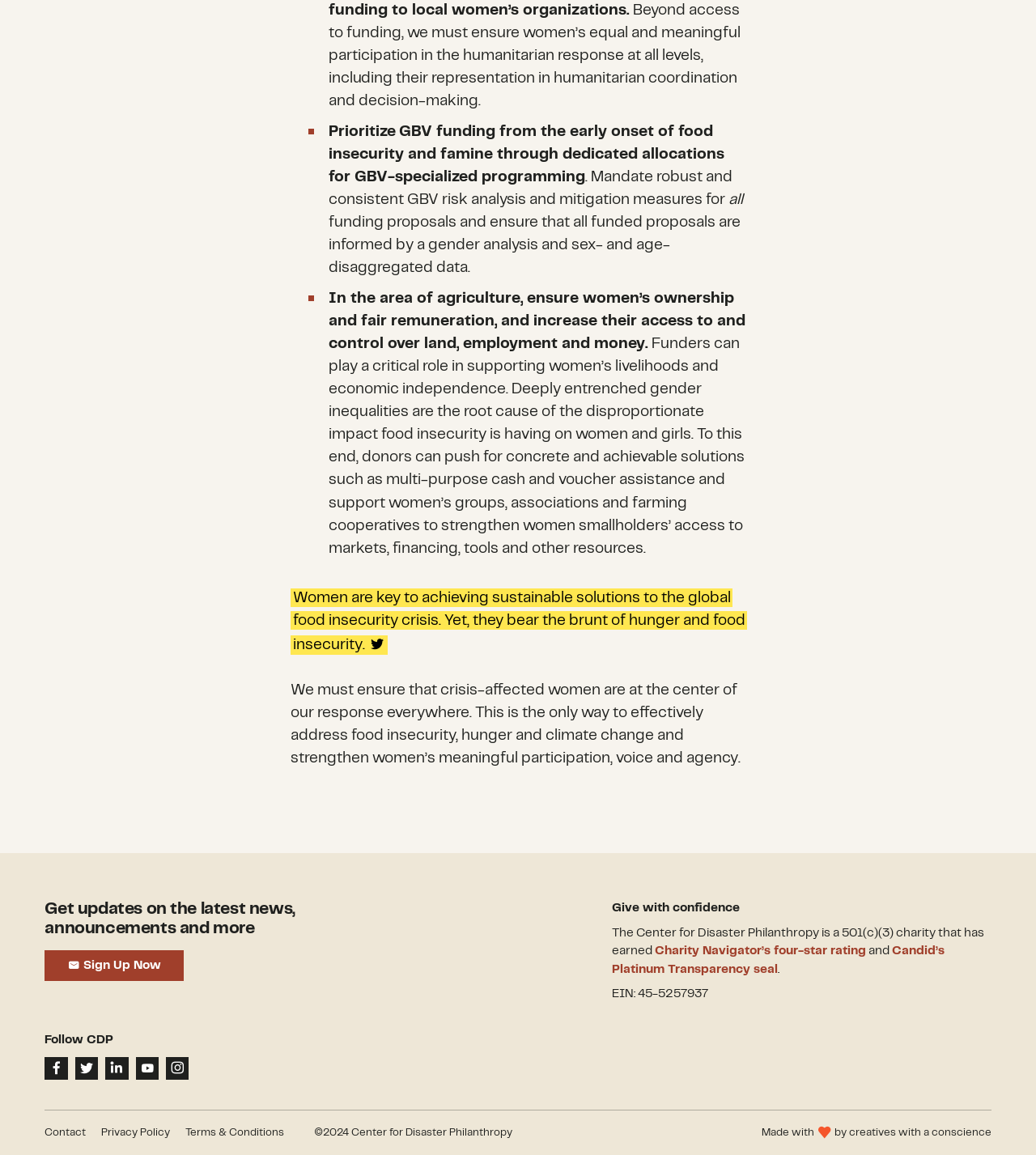Using the information in the image, give a detailed answer to the following question: What is the purpose of the 'Sign Up Now' button?

The 'Sign Up Now' button is likely intended for users to register and receive updates on the latest news, announcements, and other relevant information from the organization. This is inferred from the text 'Get updates on the latest news, announcements and more' located near the button.